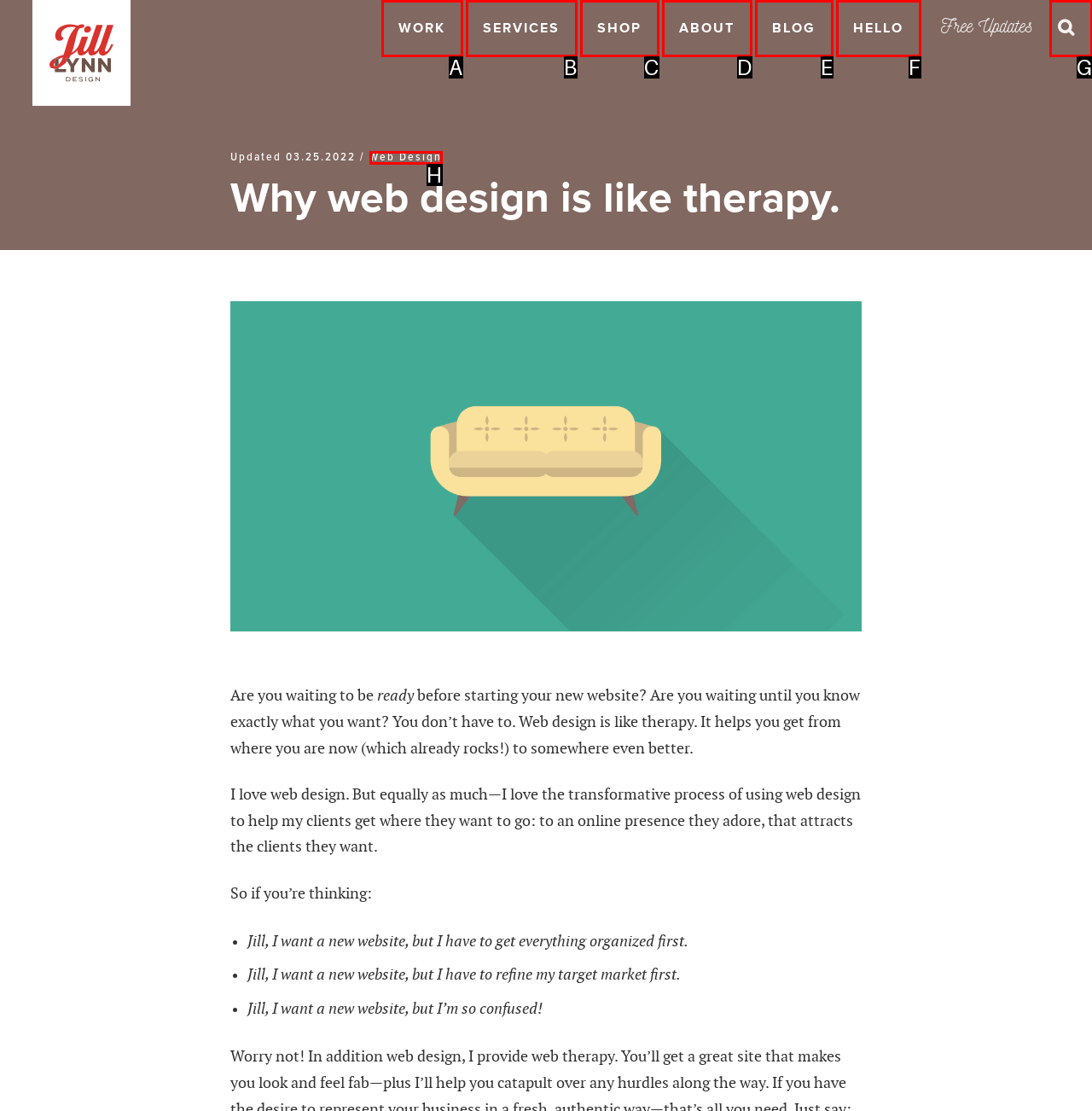Find the HTML element that matches the description: Services. Answer using the letter of the best match from the available choices.

B